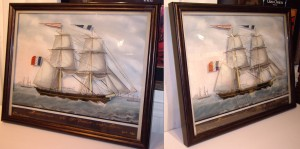Examine the image and give a thorough answer to the following question:
What is the color of the frame?

The caption describes the frame as a 'dark shadowbox frame' that beautifully complements the detailed maritime imagery.